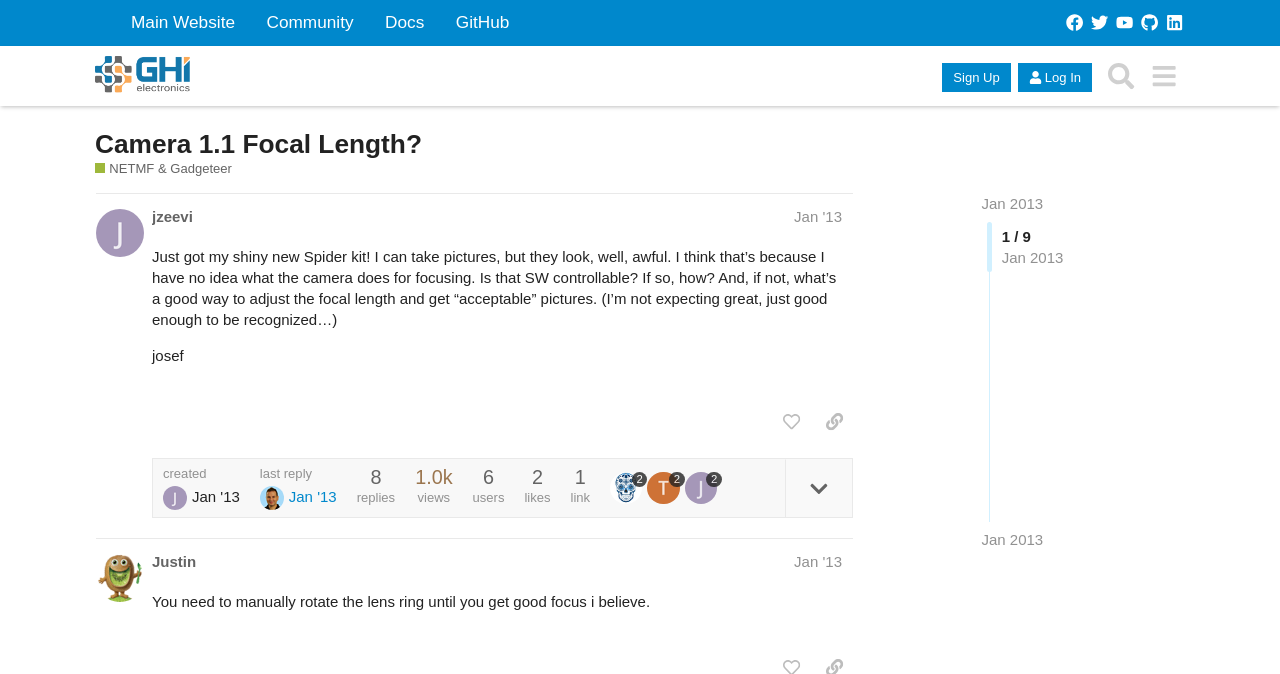Elaborate on the information and visuals displayed on the webpage.

This webpage appears to be a forum discussion thread on the topic of camera focal length. At the top of the page, there is a header section with links to the main website, community, docs, and GitHub. Below this, there is a navigation menu with links to various topics, including NETMF and Gadgeteer.

The main content of the page is a discussion thread with two posts. The first post, by user "jzeevi", is at the top of the page and includes a heading with the user's name and the date "Jan '13". The post itself is a question about how to adjust the focal length of a camera to take acceptable pictures. Below the post, there are several buttons and links, including options to like the post, copy a link to the post, and expand topic details.

The second post, by user "Justin", is below the first post and includes a similar heading with the user's name and the date "Jan '13". This post is a response to the first post and provides some advice on how to manually adjust the camera's lens ring to achieve good focus.

Throughout the page, there are various buttons, links, and icons, including images of users, links to specific dates and times, and indicators of the number of replies, views, users, likes, and links. The overall layout is organized and easy to follow, with clear headings and concise text.